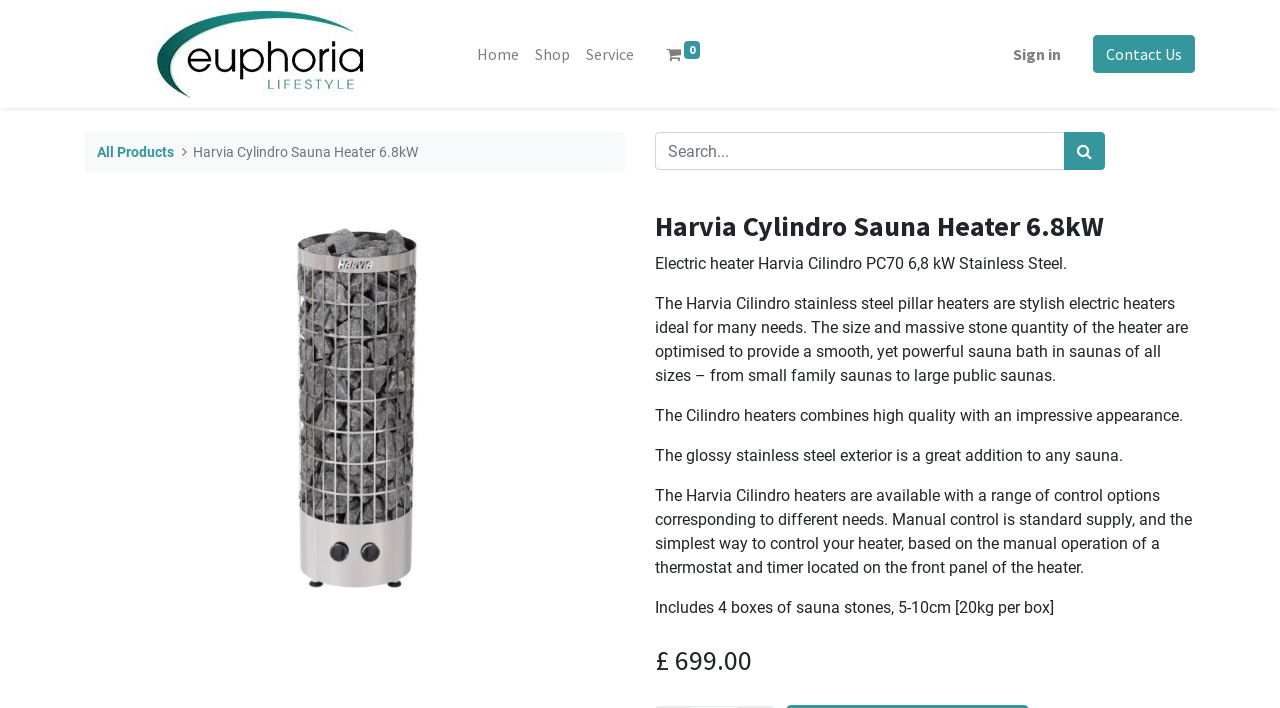Please use the details from the image to answer the following question comprehensively:
What is the brand of the sauna heater?

The brand of the sauna heater can be determined by looking at the product name 'Harvia Cylindro Sauna Heater 6.8kW' mentioned in the webpage.